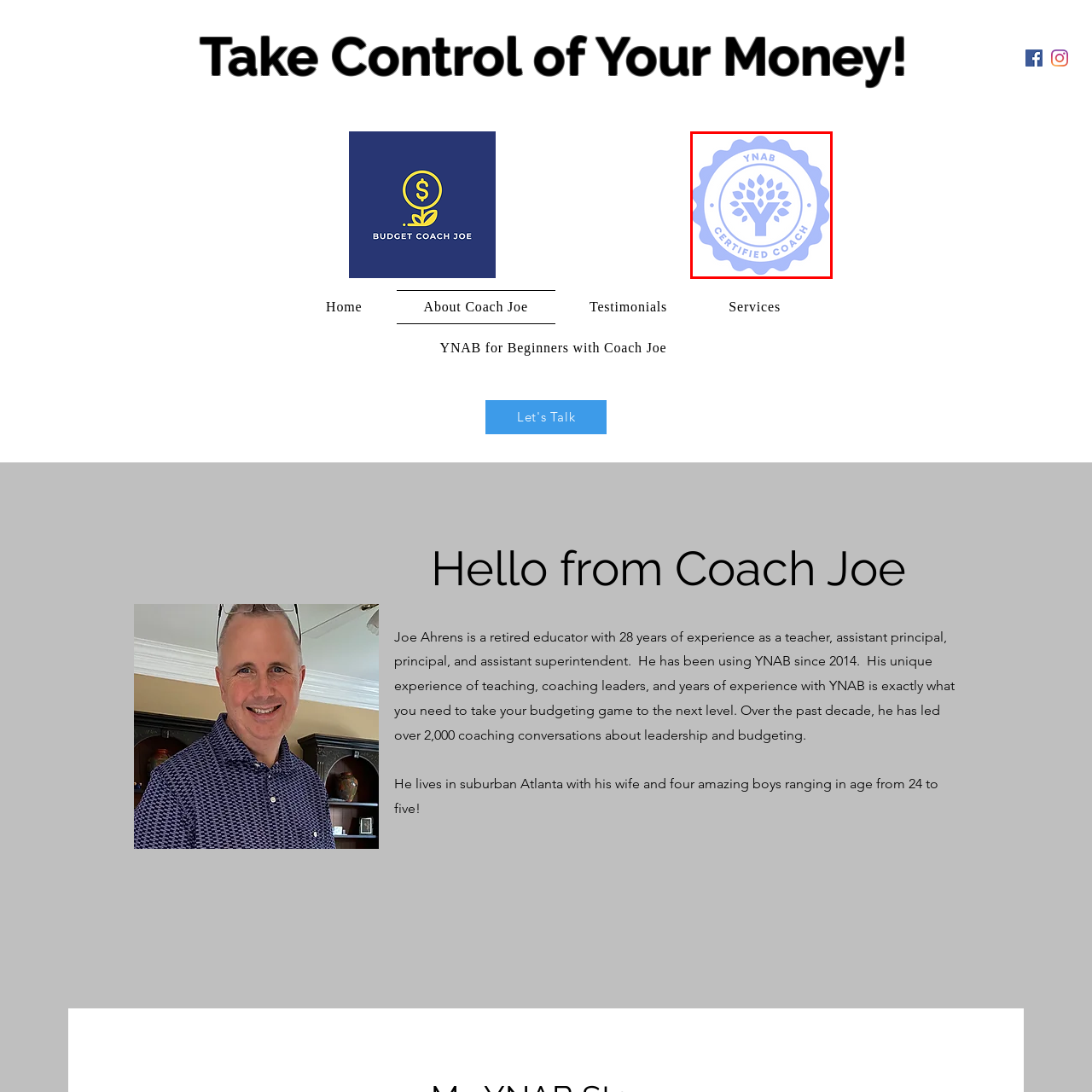What does the logo signify?
Check the content within the red bounding box and give a brief answer in one word or a short phrase.

Expertise in budgeting and financial management